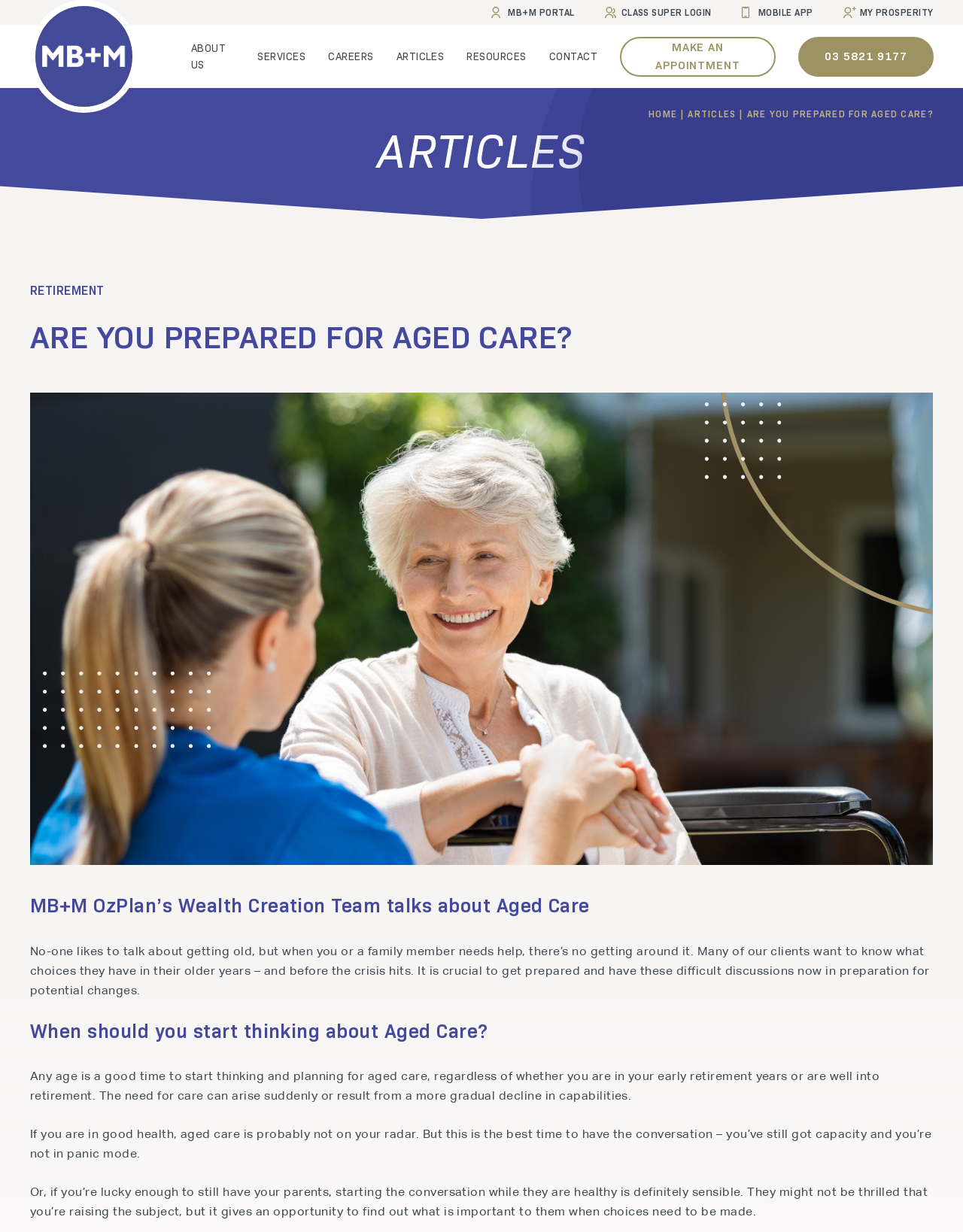Could you locate the bounding box coordinates for the section that should be clicked to accomplish this task: "Make an appointment".

[0.644, 0.03, 0.805, 0.062]